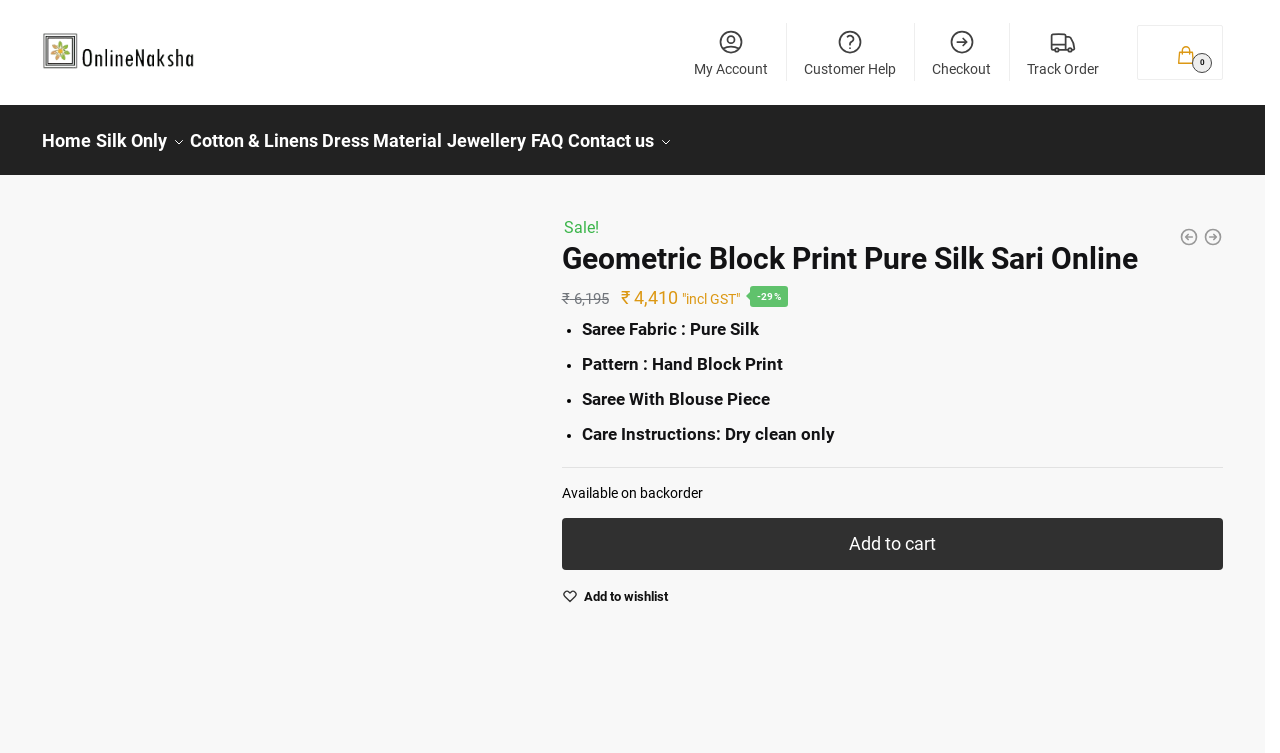What is the pattern of this sari?
Based on the image, answer the question with as much detail as possible.

I found this information by looking at the product description section, where it says 'Pattern : Hand Block Print'.